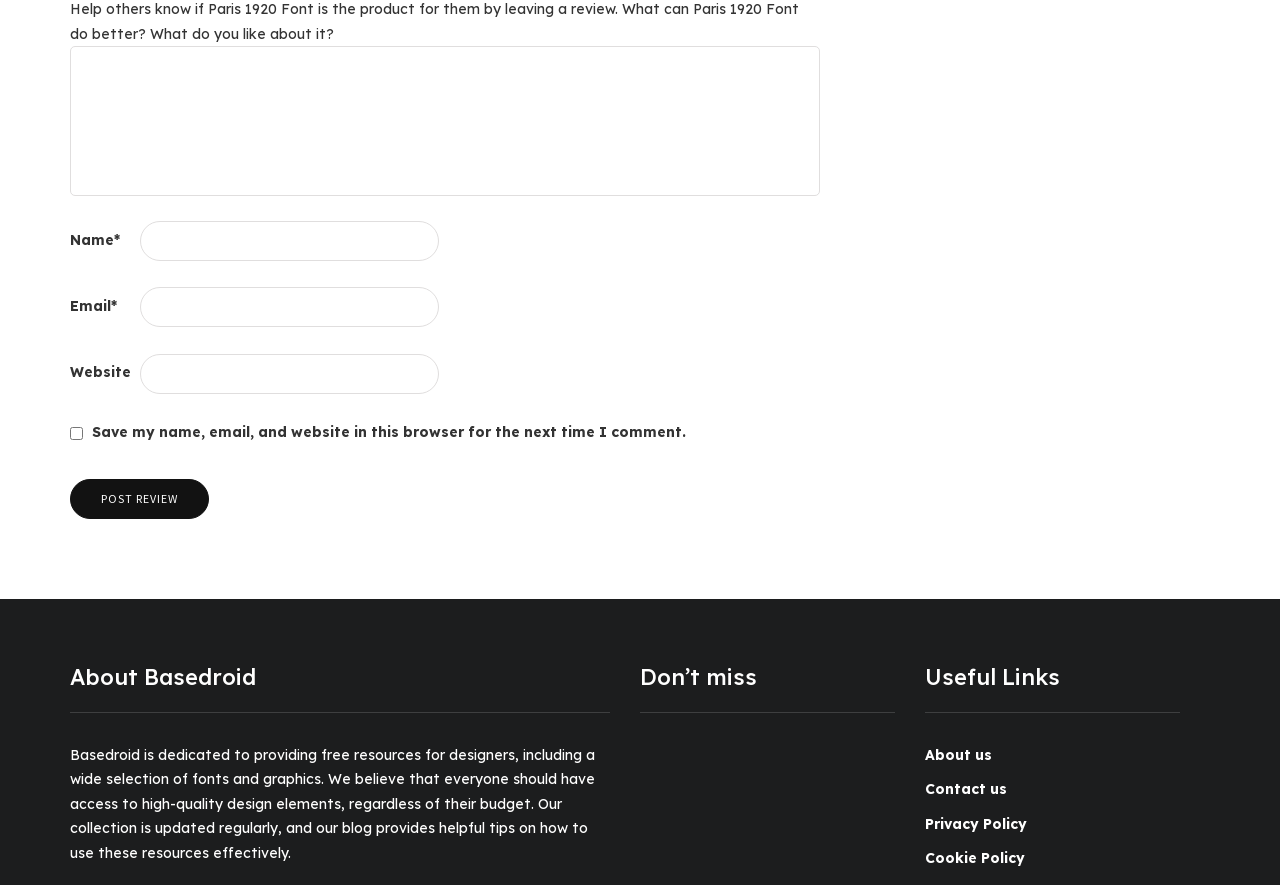Provide the bounding box coordinates for the area that should be clicked to complete the instruction: "Go to the About us page".

[0.723, 0.843, 0.775, 0.863]